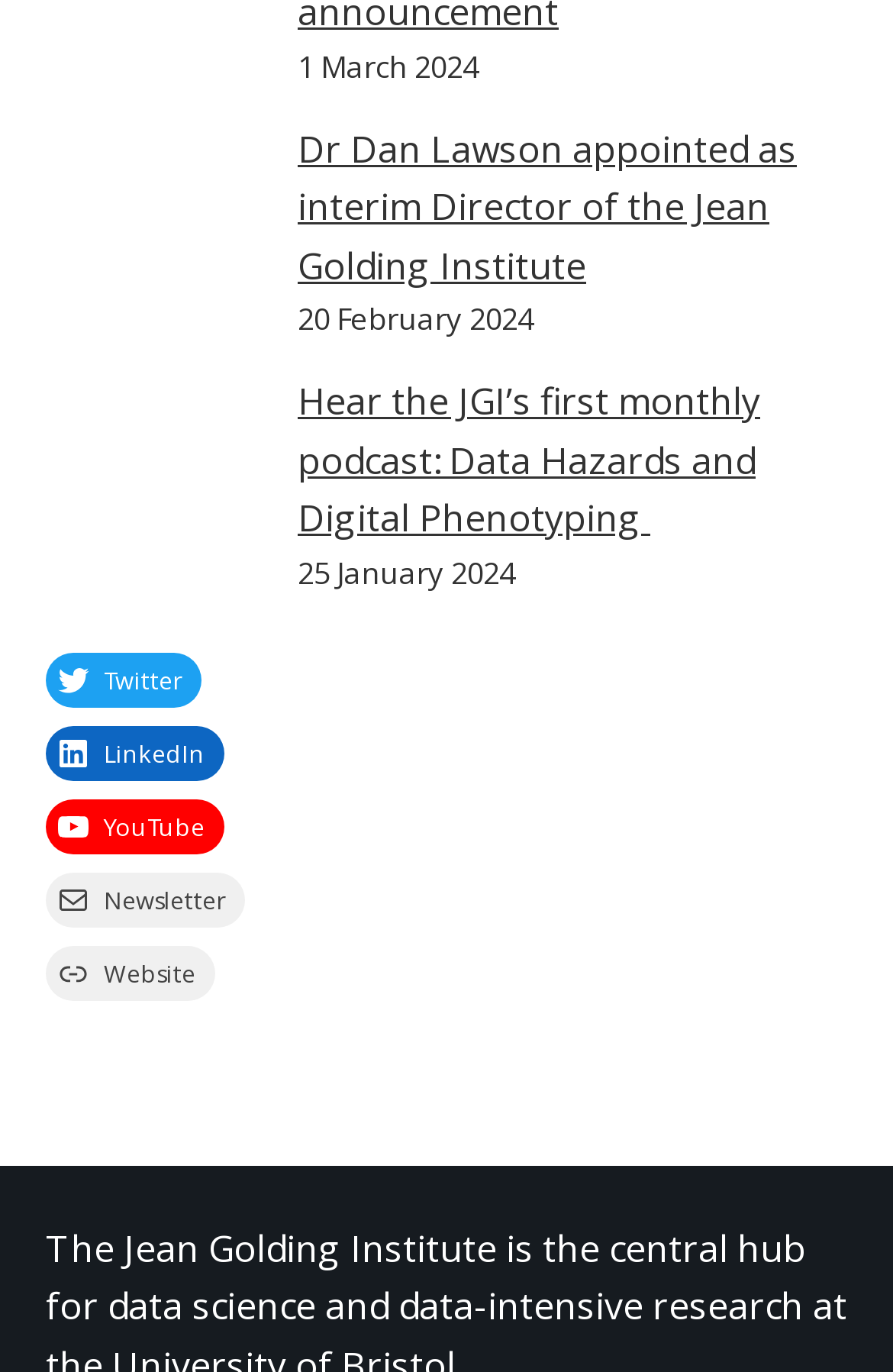Examine the screenshot and answer the question in as much detail as possible: What is the purpose of the 'Newsletter' link?

Based on the context of the webpage, I inferred that the 'Newsletter' link is likely used to subscribe to a newsletter related to the Jean Golding Institute, allowing users to stay updated with the latest news and information.